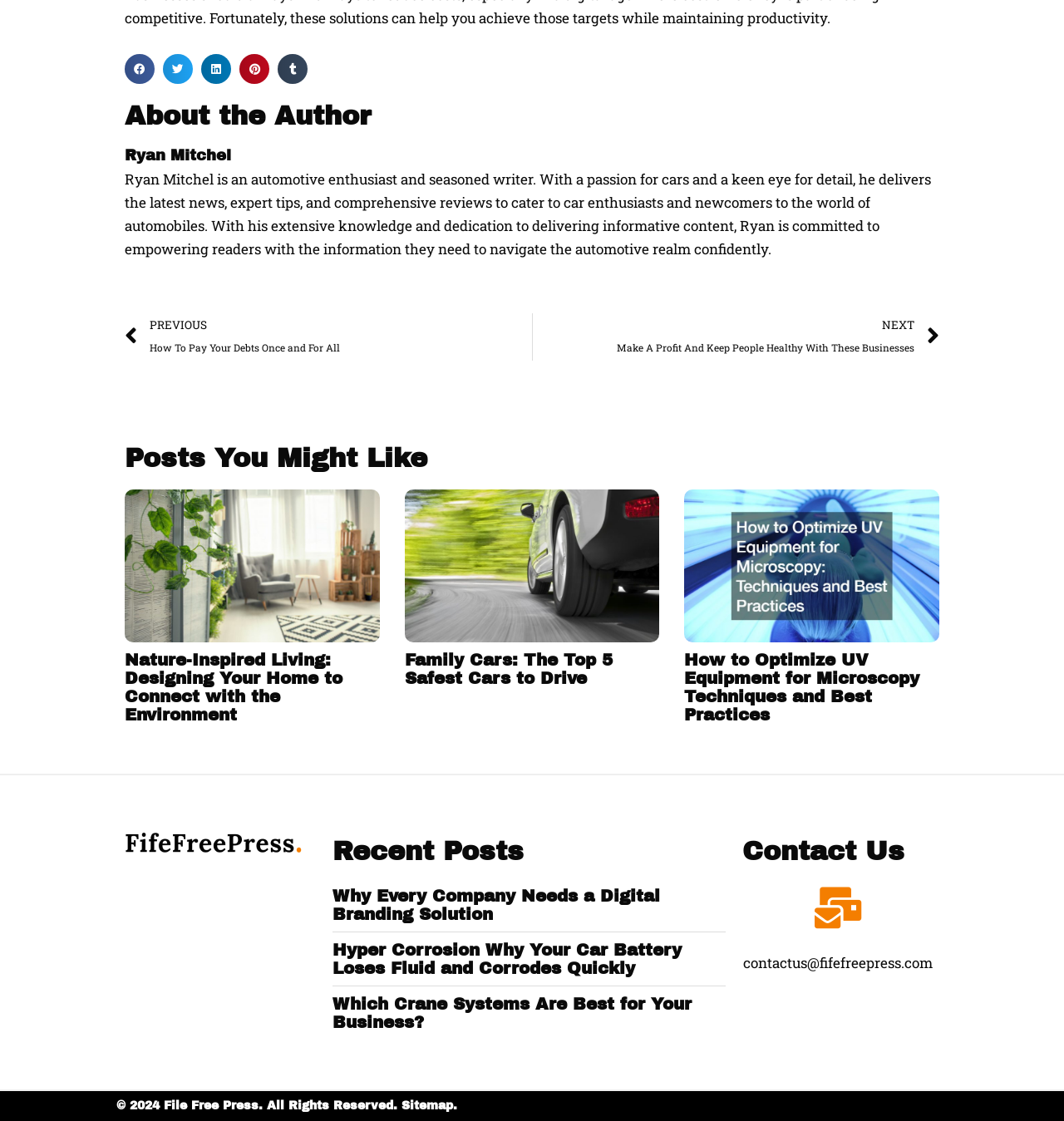For the following element description, predict the bounding box coordinates in the format (top-left x, top-left y, bottom-right x, bottom-right y). All values should be floating point numbers between 0 and 1. Description: alt="fifefreepress logo"

[0.117, 0.736, 0.285, 0.765]